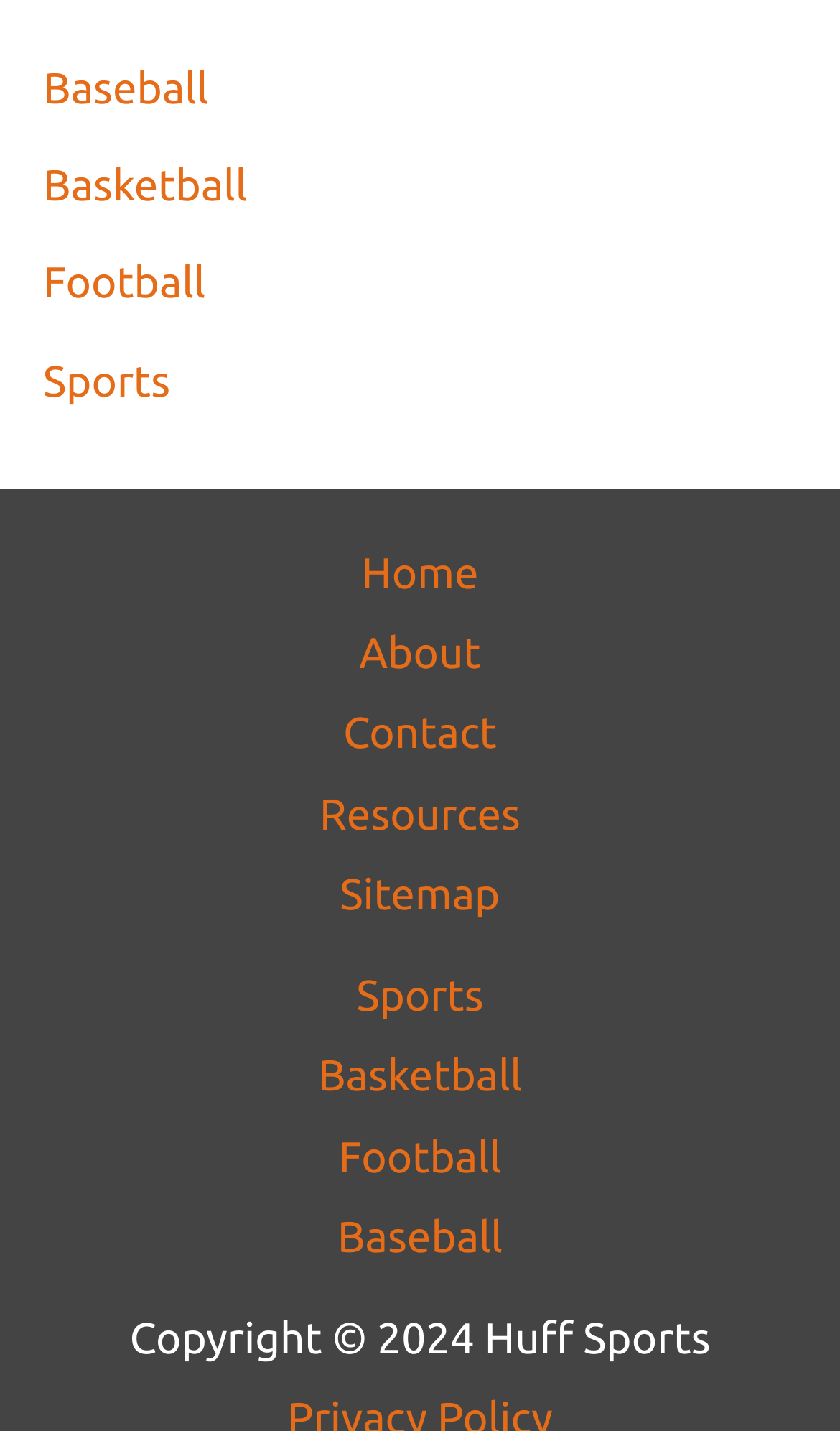Find the bounding box coordinates of the area to click in order to follow the instruction: "go to Home".

[0.379, 0.372, 0.621, 0.428]